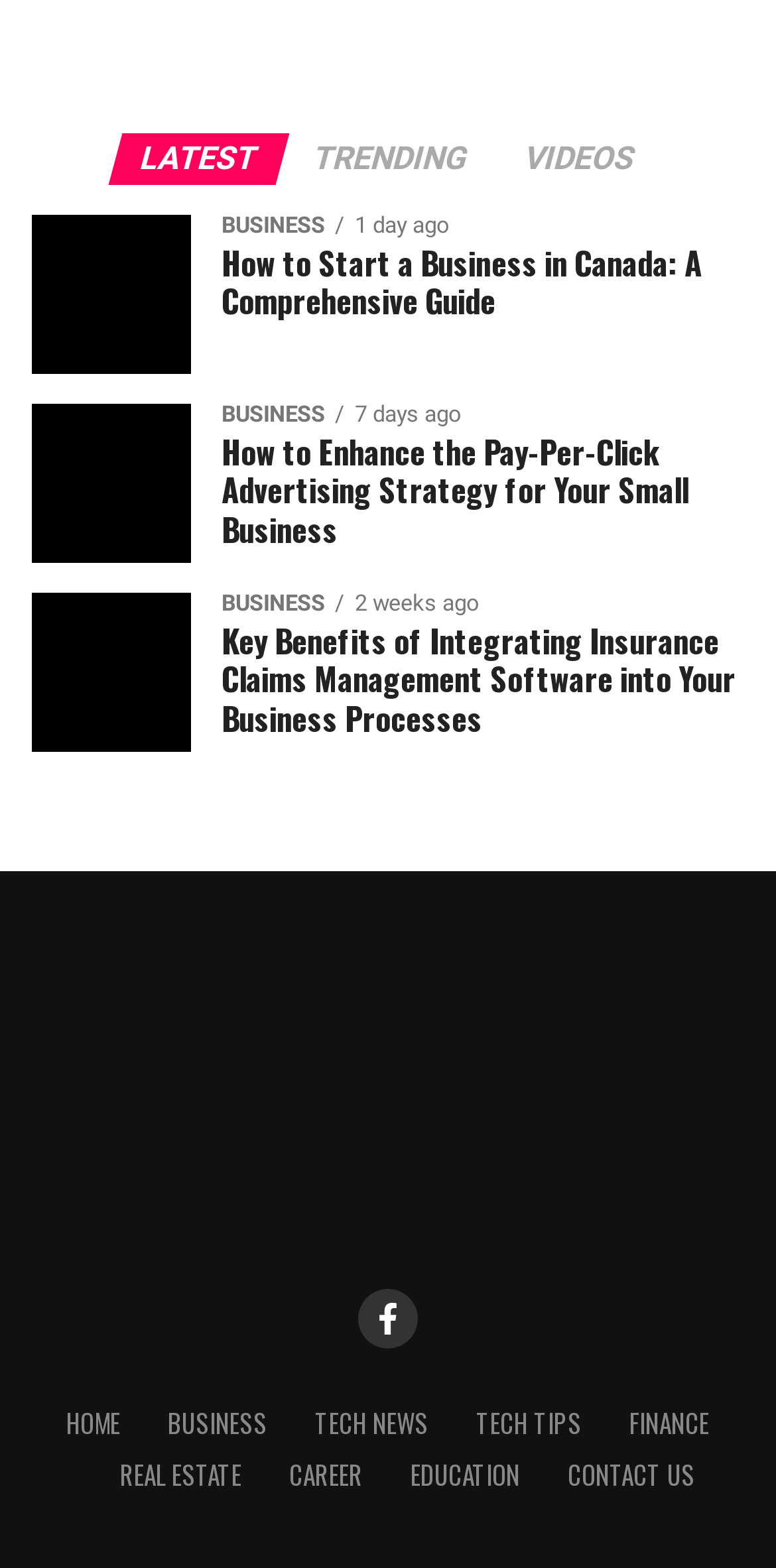Use a single word or phrase to answer the question:
What is the logo of the website?

CuffTech